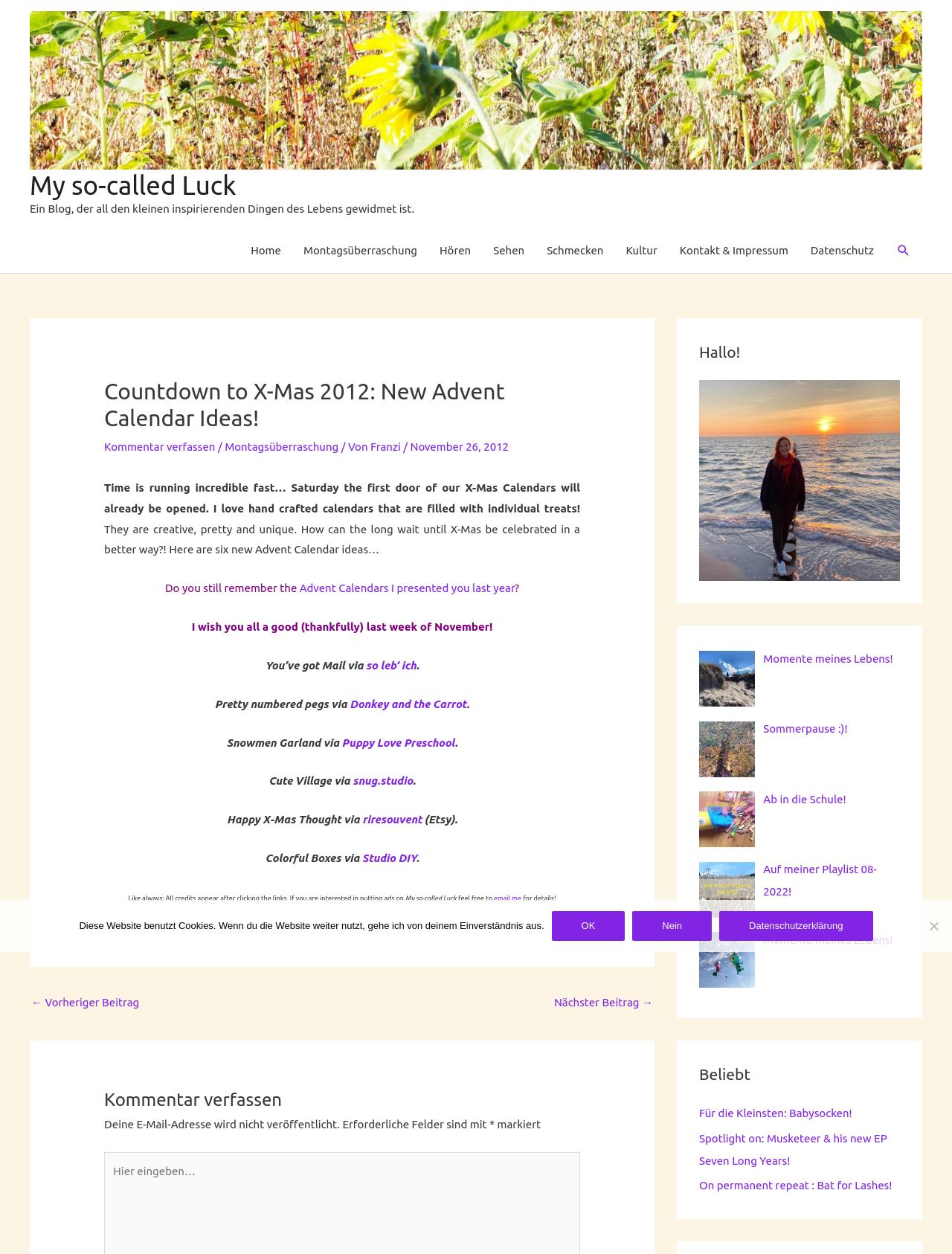Please identify the bounding box coordinates of the element's region that needs to be clicked to fulfill the following instruction: "Go to About Us". The bounding box coordinates should consist of four float numbers between 0 and 1, i.e., [left, top, right, bottom].

None